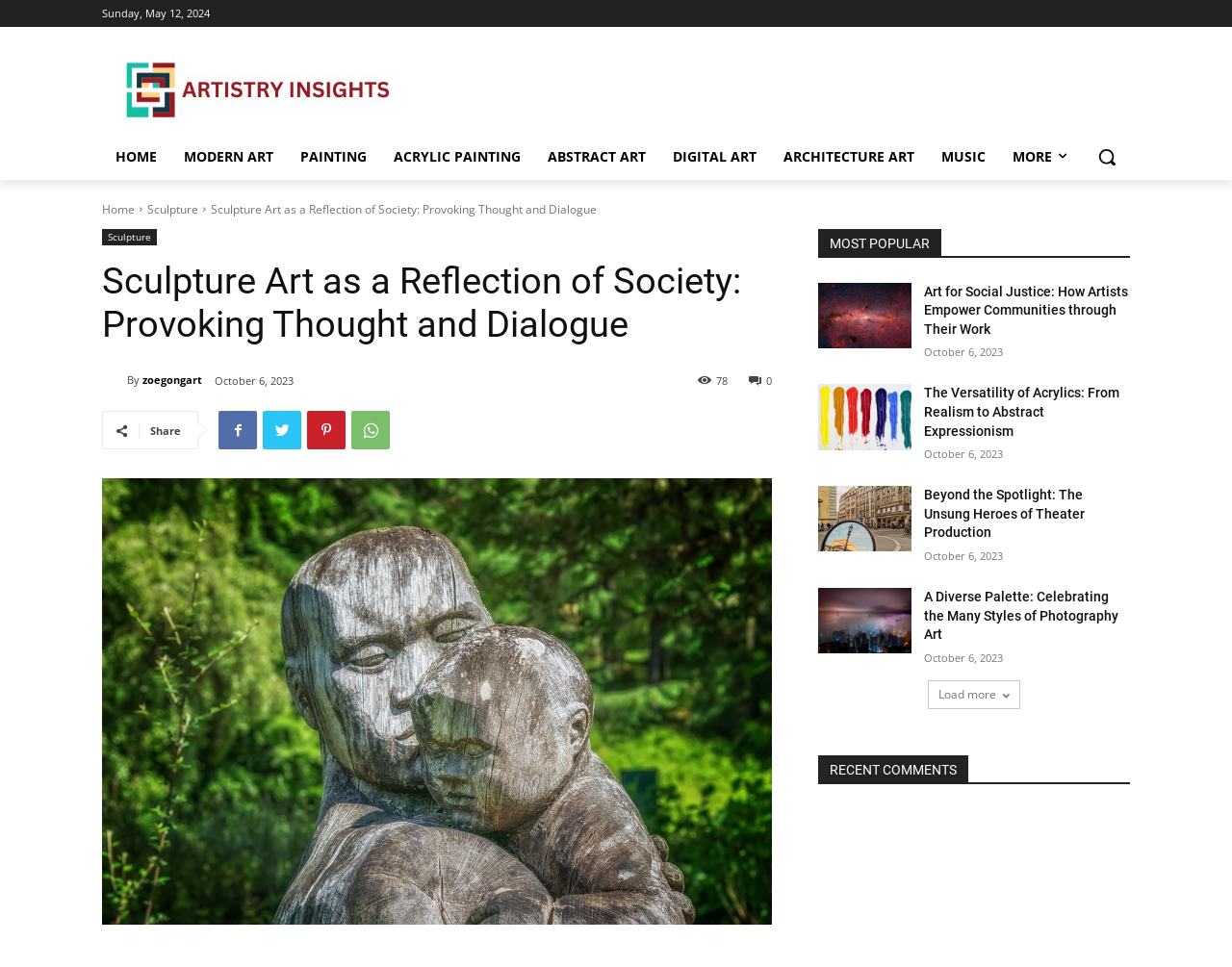Identify the bounding box coordinates of the element to click to follow this instruction: 'Read the article 'Art for Social Justice: How Artists Empower Communities through Their Work''. Ensure the coordinates are four float values between 0 and 1, provided as [left, top, right, bottom].

[0.664, 0.292, 0.74, 0.36]